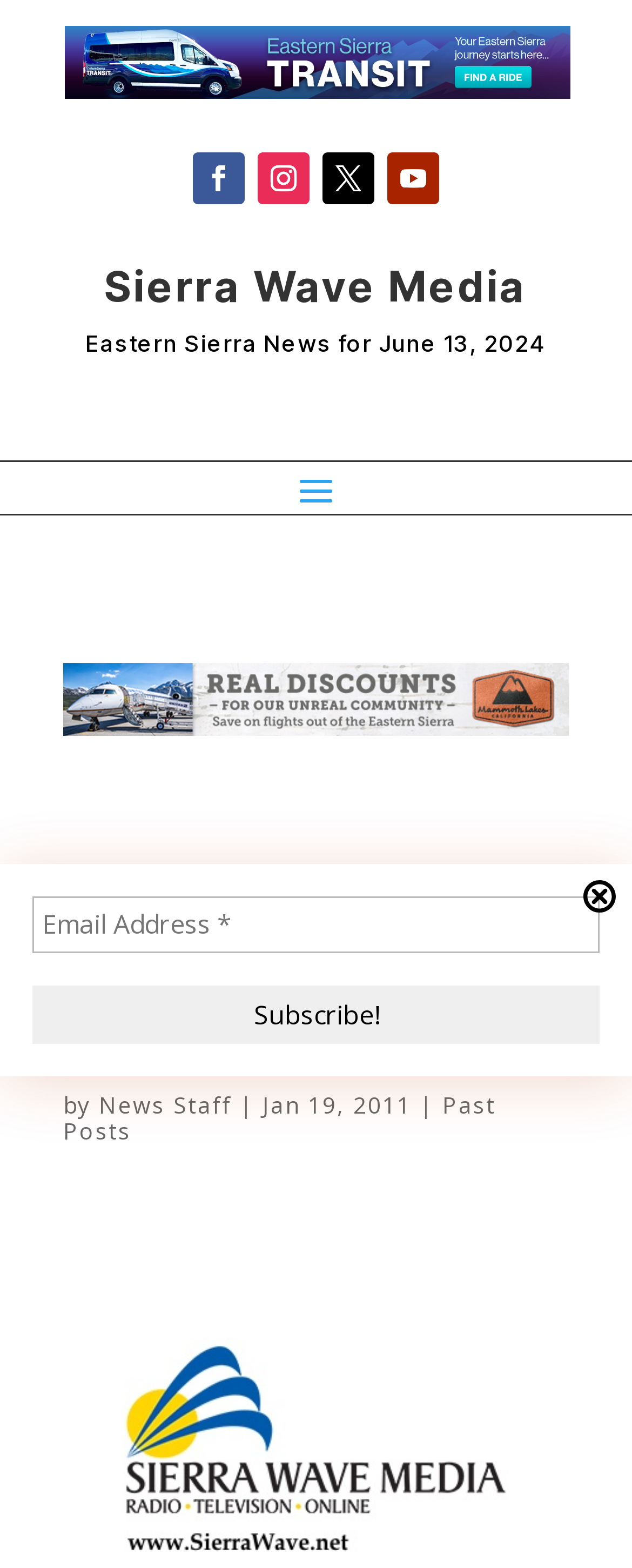Refer to the image and offer a detailed explanation in response to the question: How many social media links are there?

I found the number of social media links by looking at the links with Unicode characters '', '', '', and '' which are commonly used for social media links.